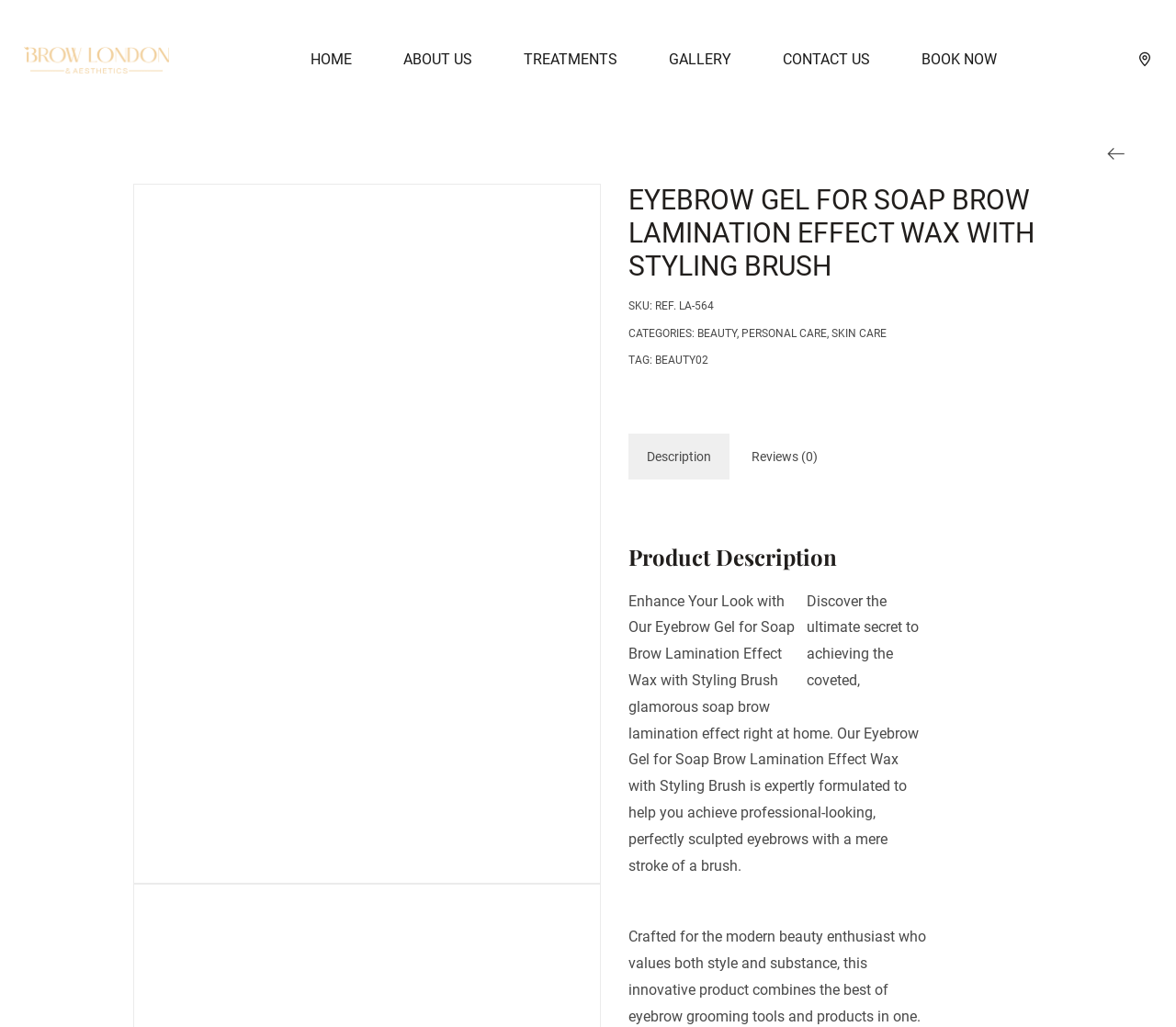How many reviews are there for the product?
Please respond to the question with a detailed and well-explained answer.

The number of reviews can be found in the tab list below the product description, where it says 'Reviews (0)'. This indicates that there are currently no reviews for the product.